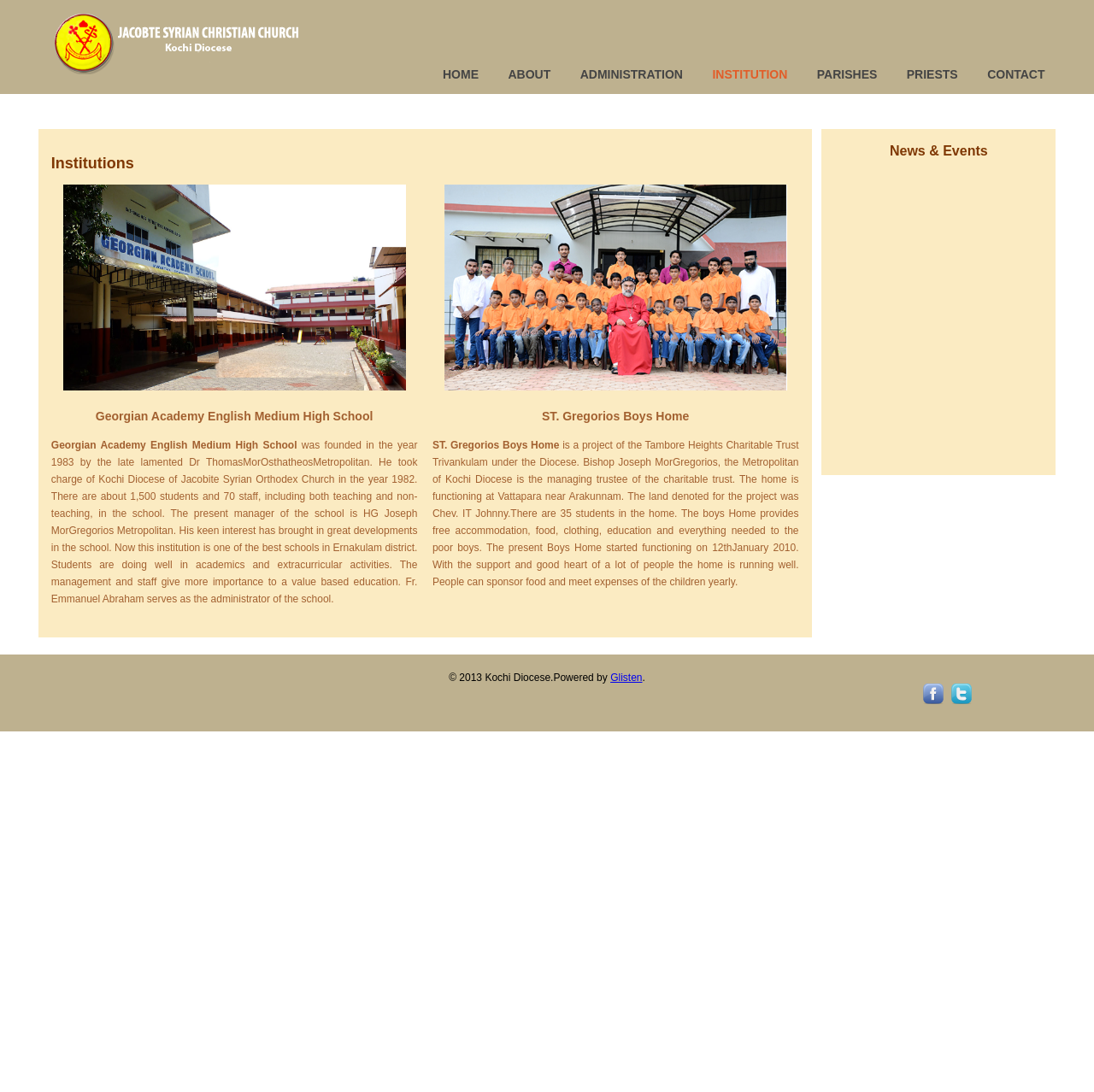Write an elaborate caption that captures the essence of the webpage.

The webpage is about the Cochin Diocese, a Jacobite Syrian Orthodox Church diocese. At the top, there is a small image and a navigation menu with links to HOME, ABOUT, ADMINISTRATION, INSTITUTION, PARISHES, PRIESTS, and CONTACT.

Below the navigation menu, there is a table with two columns. The left column contains information about institutions under the diocese. There is a heading "Institutions" followed by a description of two institutions: Georgian Academy English Medium High School and ST. Gregorios Boys Home. The description includes the history, mission, and activities of each institution, along with images.

The right column is empty except for a heading "News & Events" with no content.

At the bottom of the page, there is a copyright notice "© 2013 Kochi Diocese" followed by a link to "Glisten", which is likely the website developer. There are also social media links to "Follow Us" and "Tweet Us" with accompanying images.

Overall, the webpage provides information about the Cochin Diocese and its institutions, with a simple and organized layout.